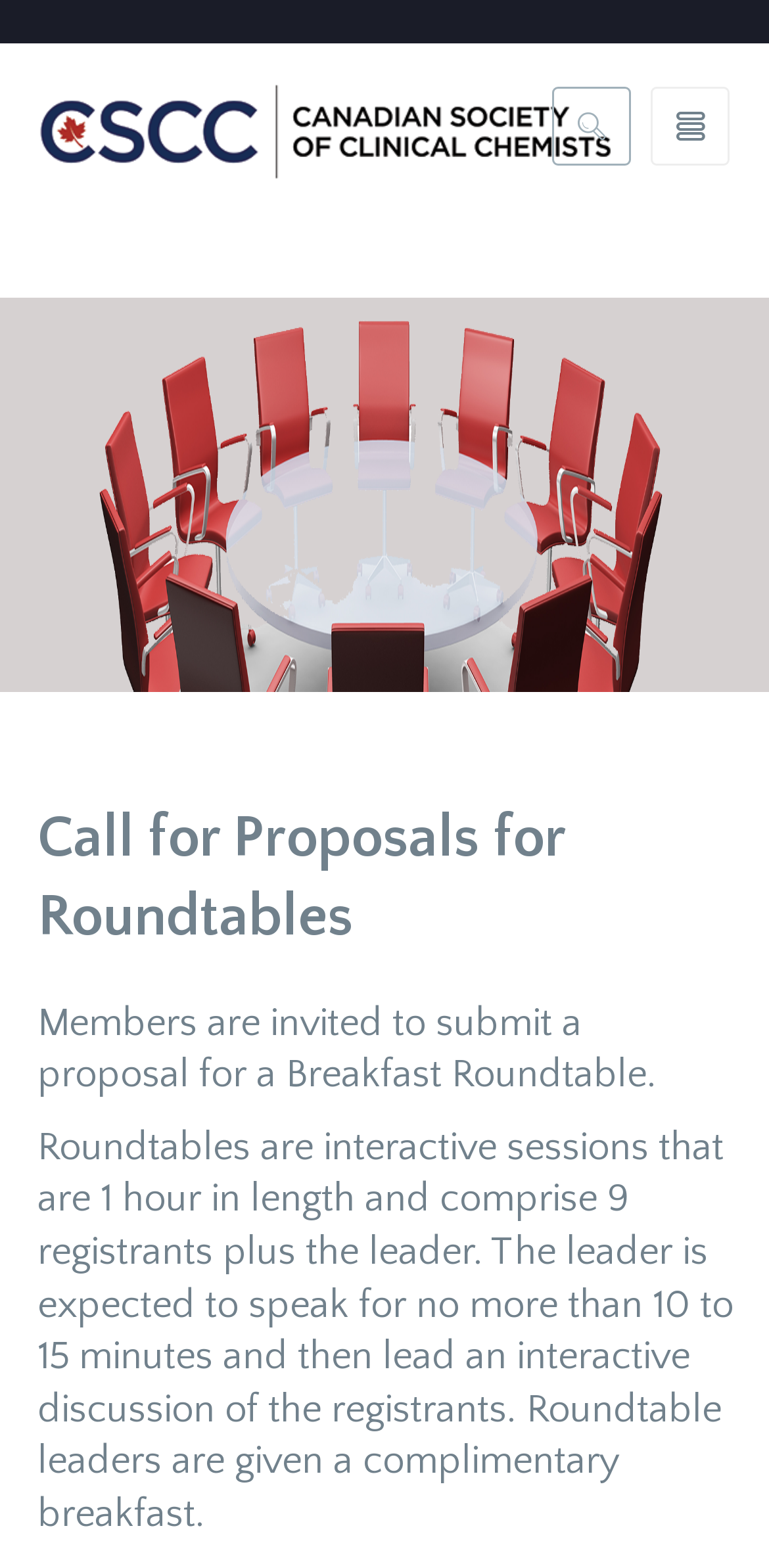Please answer the following question using a single word or phrase: 
How long are the Roundtables?

1 hour